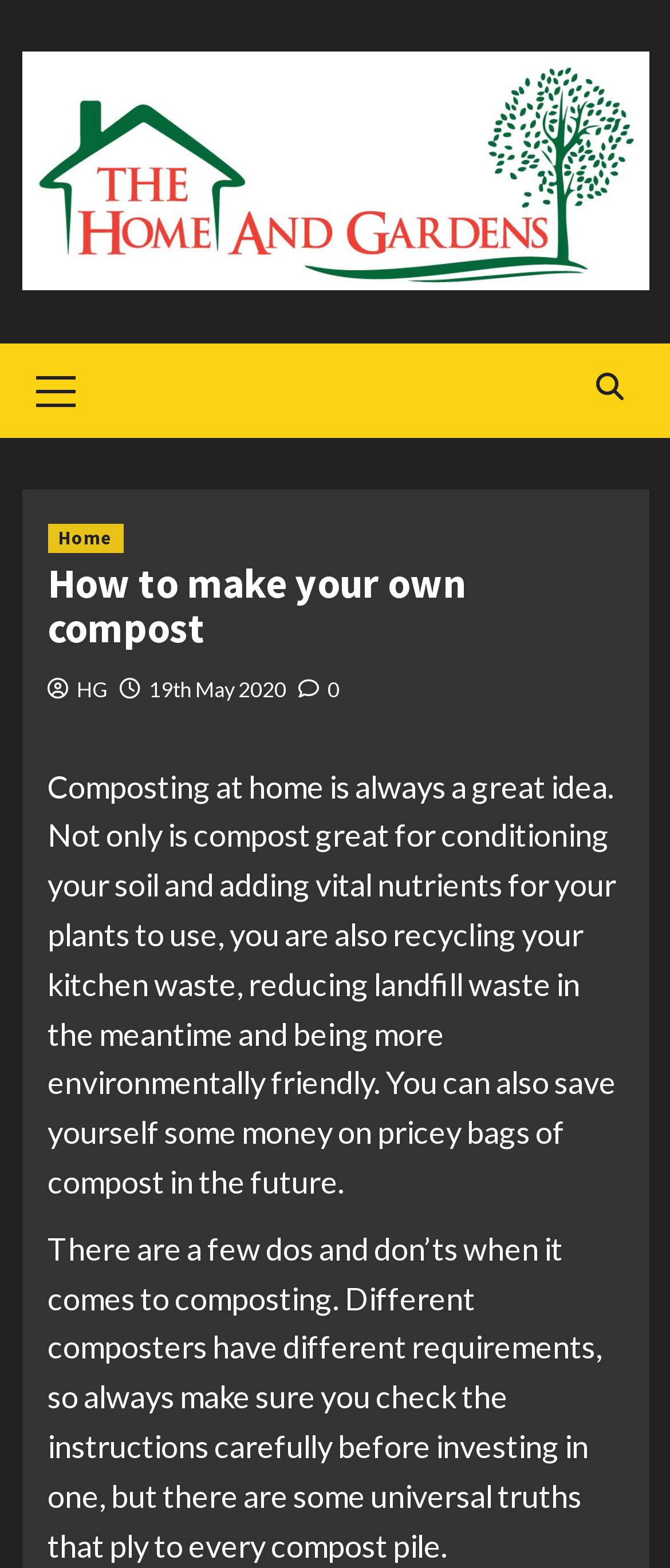Respond to the question below with a single word or phrase:
What is the main topic of this webpage?

Composting